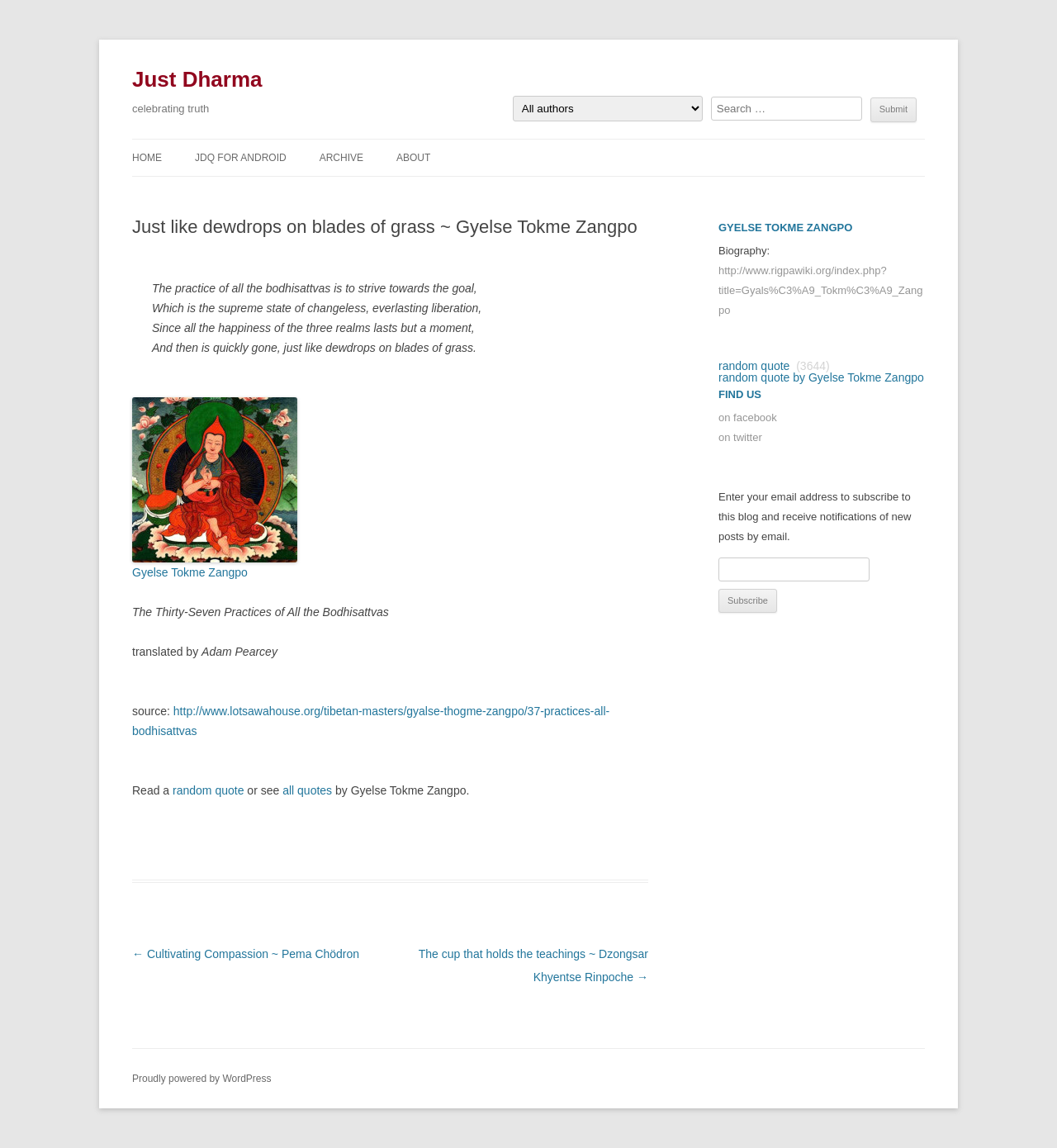Create a detailed description of the webpage's content and layout.

This webpage is titled "Just Dharma" and has a heading that reads "celebrating truth". At the top, there is a search bar with a submit button, accompanied by a combobox. Below this, there are several links, including "HOME", "JDQ FOR ANDROID", "ARCHIVE", "TIMELINE", "AUTHOR", and "ABOUT".

The main content of the page is an article with a heading that reads "Just like dewdrops on blades of grass ~ Gyelse Tokme Zangpo". The article begins with a blockquote that contains a passage of text, which is the practice of all bodhisattvas striving towards the goal of supreme state of changeless, everlasting liberation. Below this, there is an image, followed by a link to "Gyelse Tokme Zangpo" and a title "The Thirty-Seven Practices of All the Bodhisattvas". The article also includes information about the translator, Adam Pearcey, and a source link.

To the right of the main content, there is a complementary section with a heading "GYELSE TOKME ZANGPO". This section includes a biography link, a random quote link, and a section to find the blog on social media platforms. There is also a subscription form to receive notifications of new posts by email.

At the bottom of the page, there is a post navigation section with links to previous and next posts. Finally, there is a content information section with a link to WordPress, indicating that the blog is powered by WordPress.